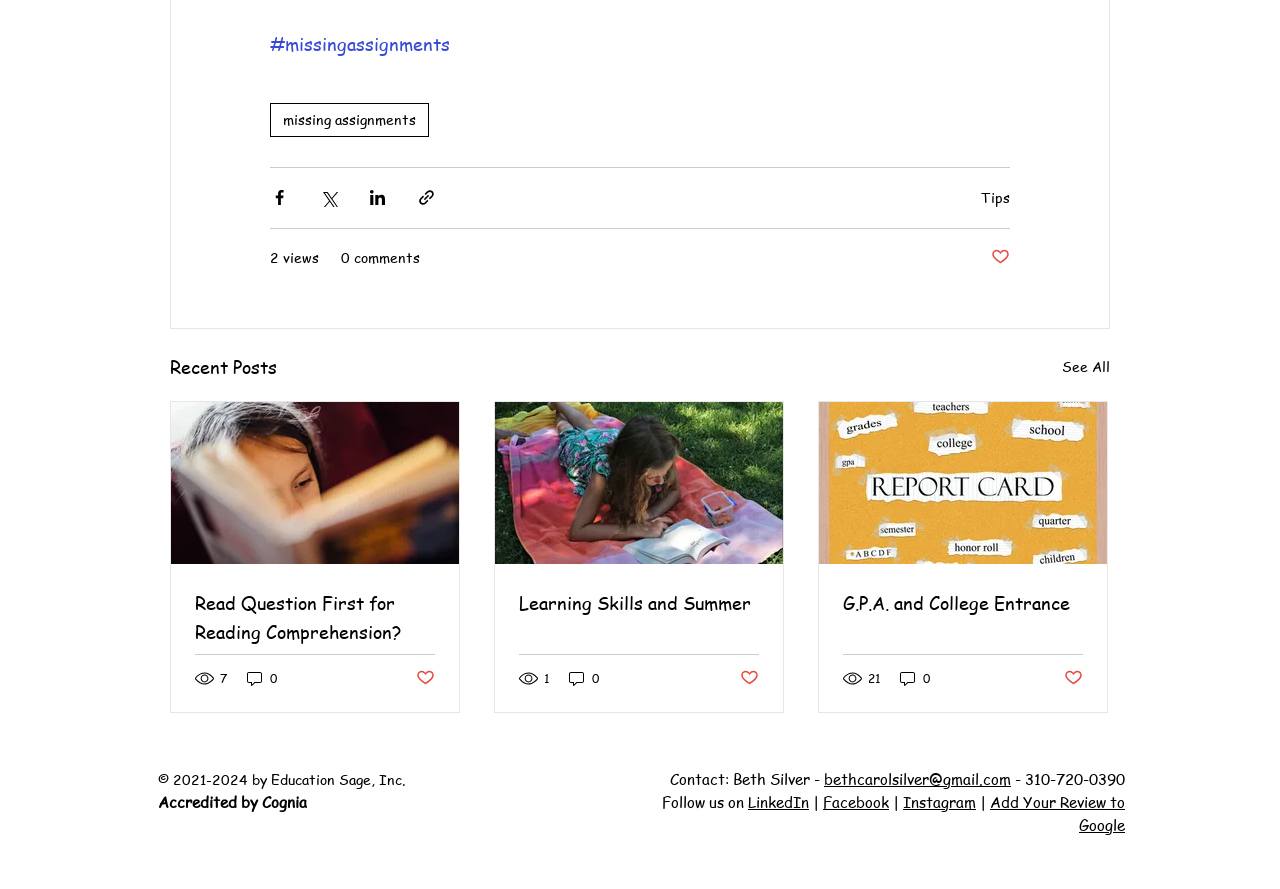Respond to the question below with a single word or phrase:
What is the text of the first link on the webpage?

missing assignments